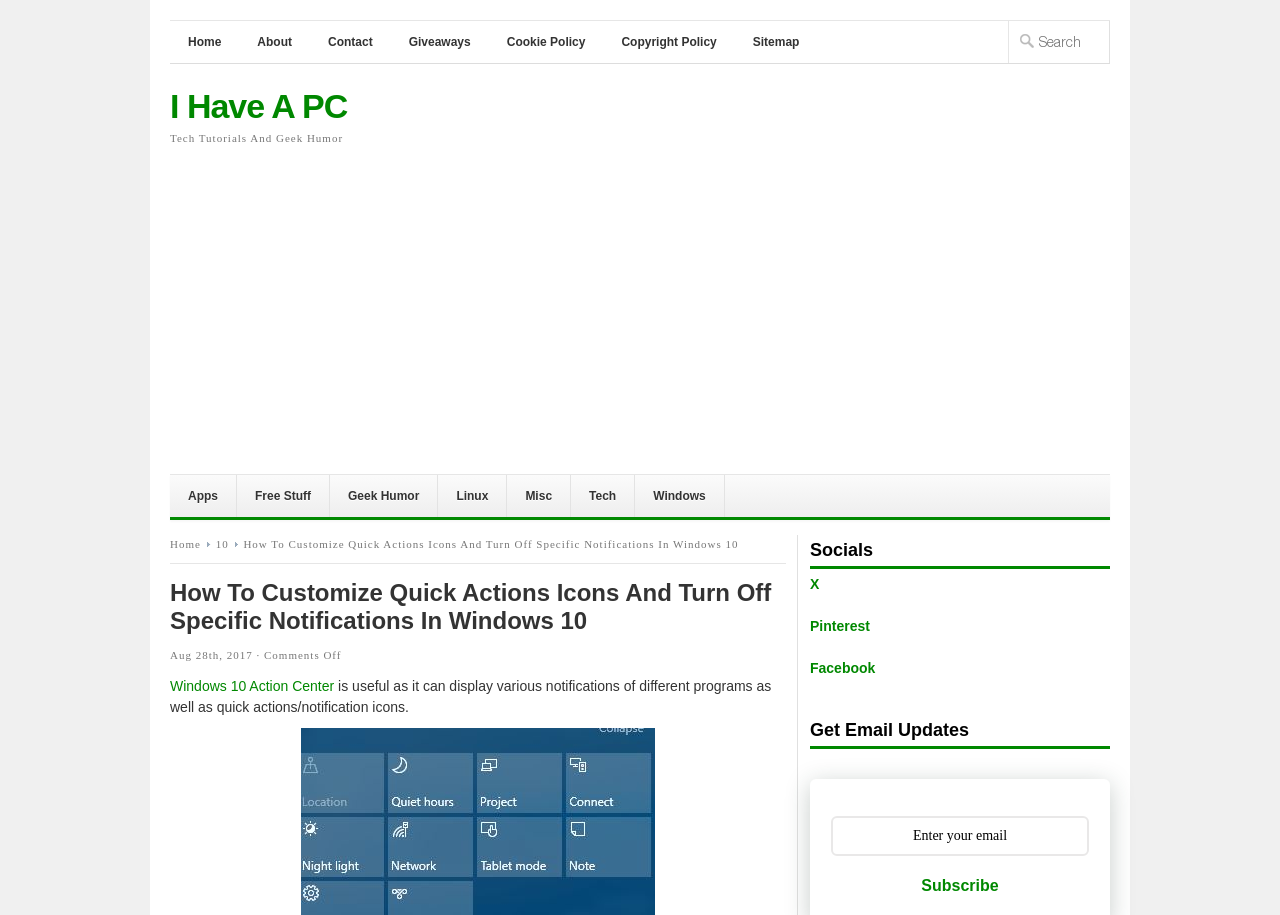What is the topic of the article?
Please provide a comprehensive answer based on the visual information in the image.

The topic of the article can be inferred from the heading element with the text 'How To Customize Quick Actions Icons And Turn Off Specific Notifications In Windows 10' and the surrounding text.